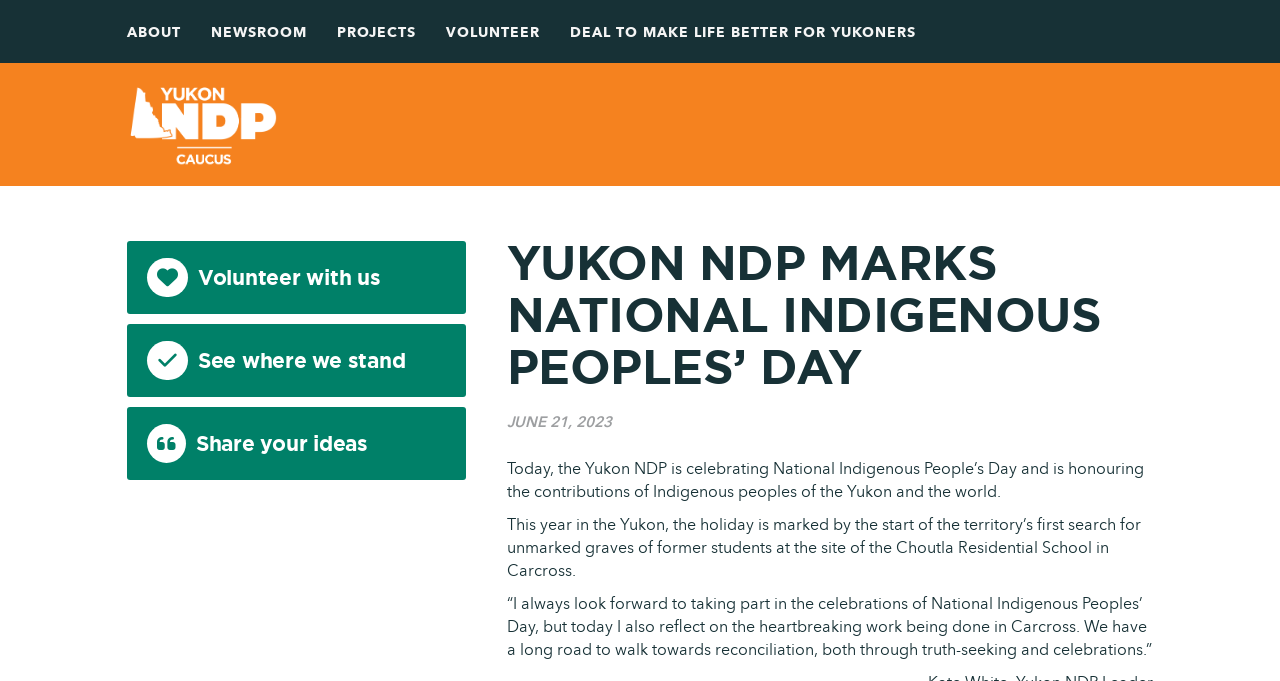What is happening in Carcross?
Use the information from the screenshot to give a comprehensive response to the question.

According to the webpage content, specifically the StaticText element with the text 'This year in the Yukon, the holiday is marked by the start of the territory’s first search for unmarked graves of former students at the site of the Choutla Residential School in Carcross.', it is happening in Carcross that the territory’s first search for unmarked graves of former students at the site of the Choutla Residential School is taking place.